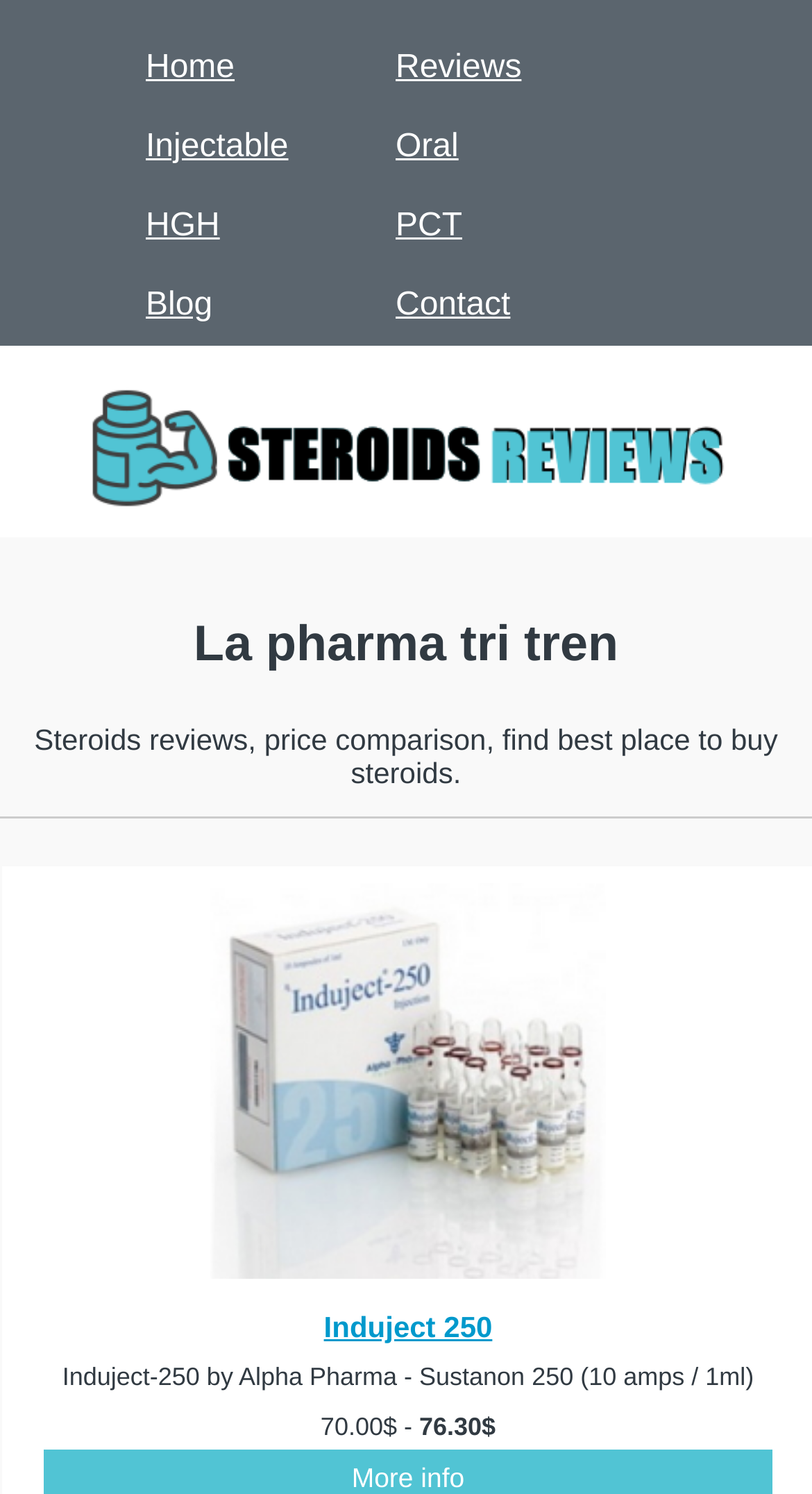Please specify the bounding box coordinates of the clickable section necessary to execute the following command: "Browse Reviews".

[0.462, 0.02, 0.668, 0.071]